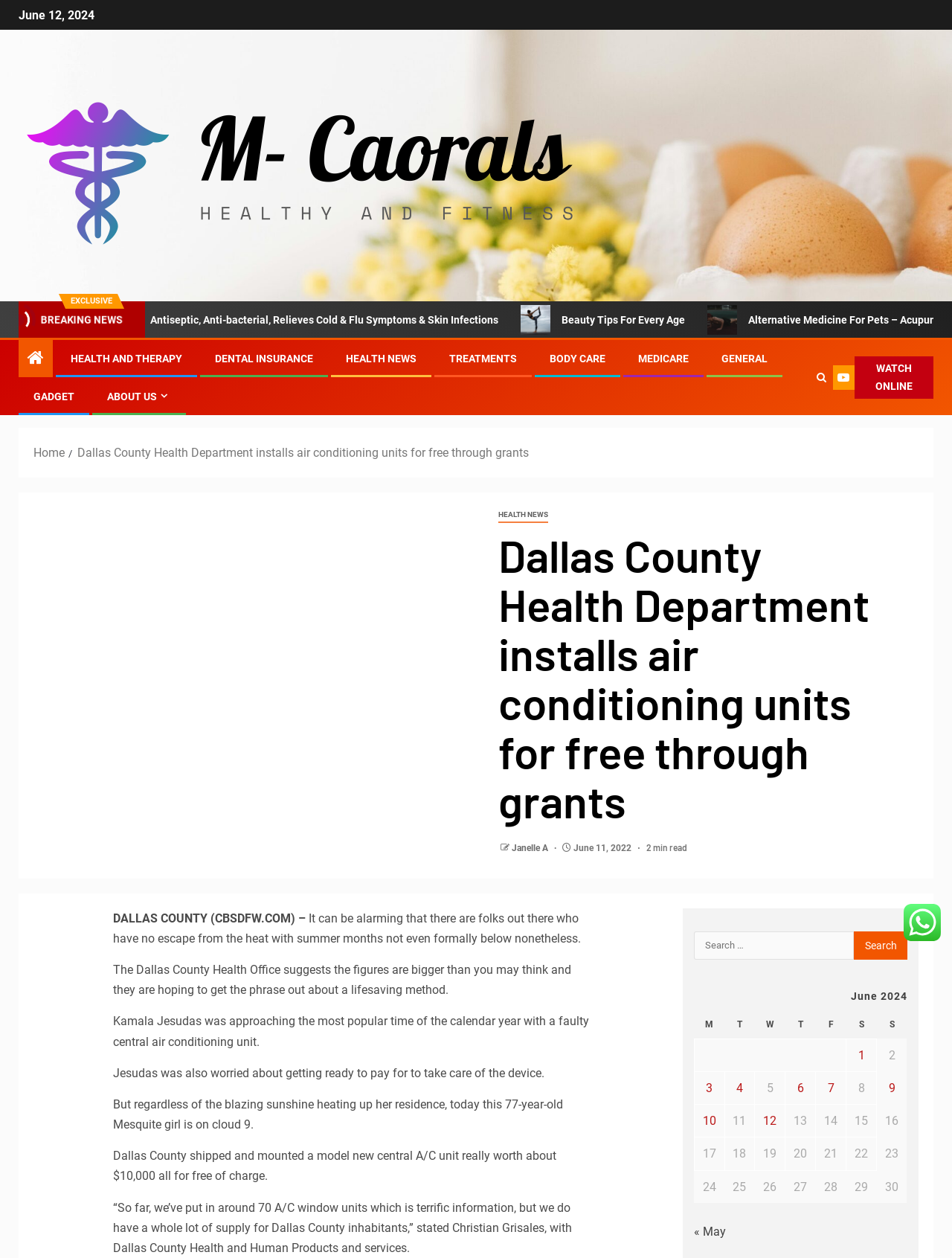Determine which piece of text is the heading of the webpage and provide it.

Dallas County Health Department installs air conditioning units for free through grants